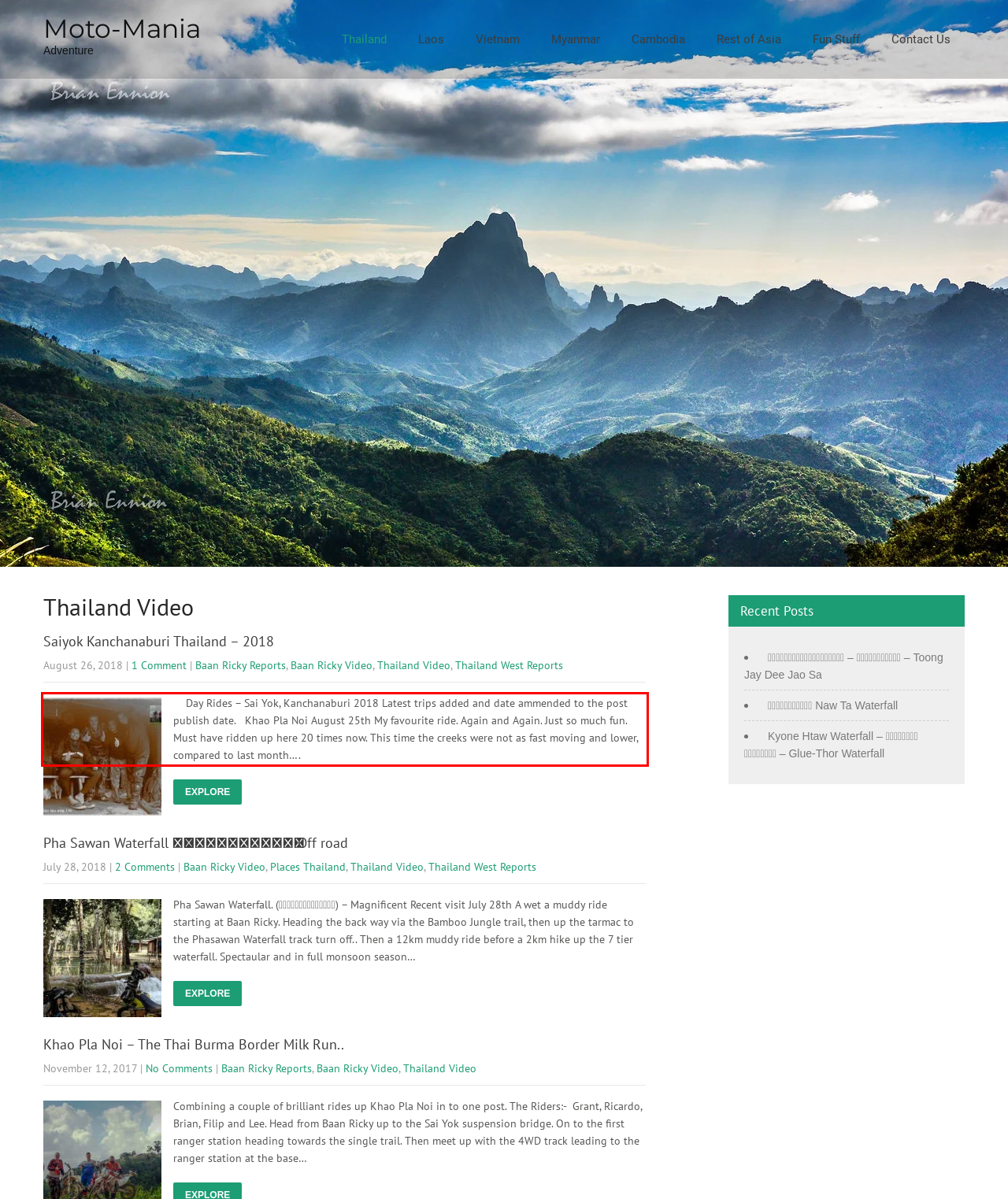You are given a webpage screenshot with a red bounding box around a UI element. Extract and generate the text inside this red bounding box.

Day Rides – Sai Yok, Kanchanaburi 2018 Latest trips added and date ammended to the post publish date. Khao Pla Noi August 25th My favourite ride. Again and Again. Just so much fun. Must have ridden up here 20 times now. This time the creeks were not as fast moving and lower, compared to last month….